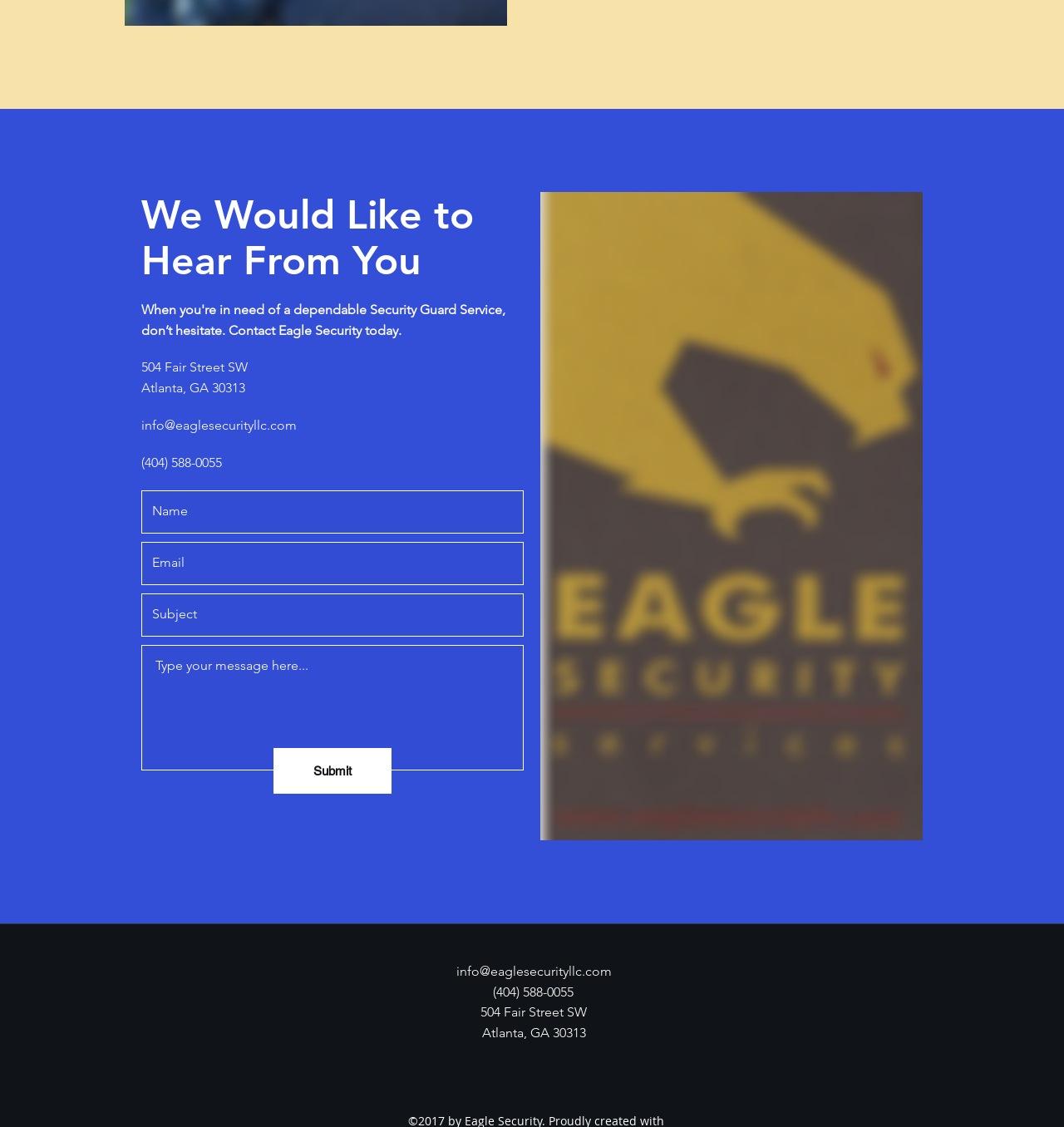Locate the bounding box coordinates of the element that should be clicked to execute the following instruction: "Enter your name".

[0.133, 0.435, 0.492, 0.473]